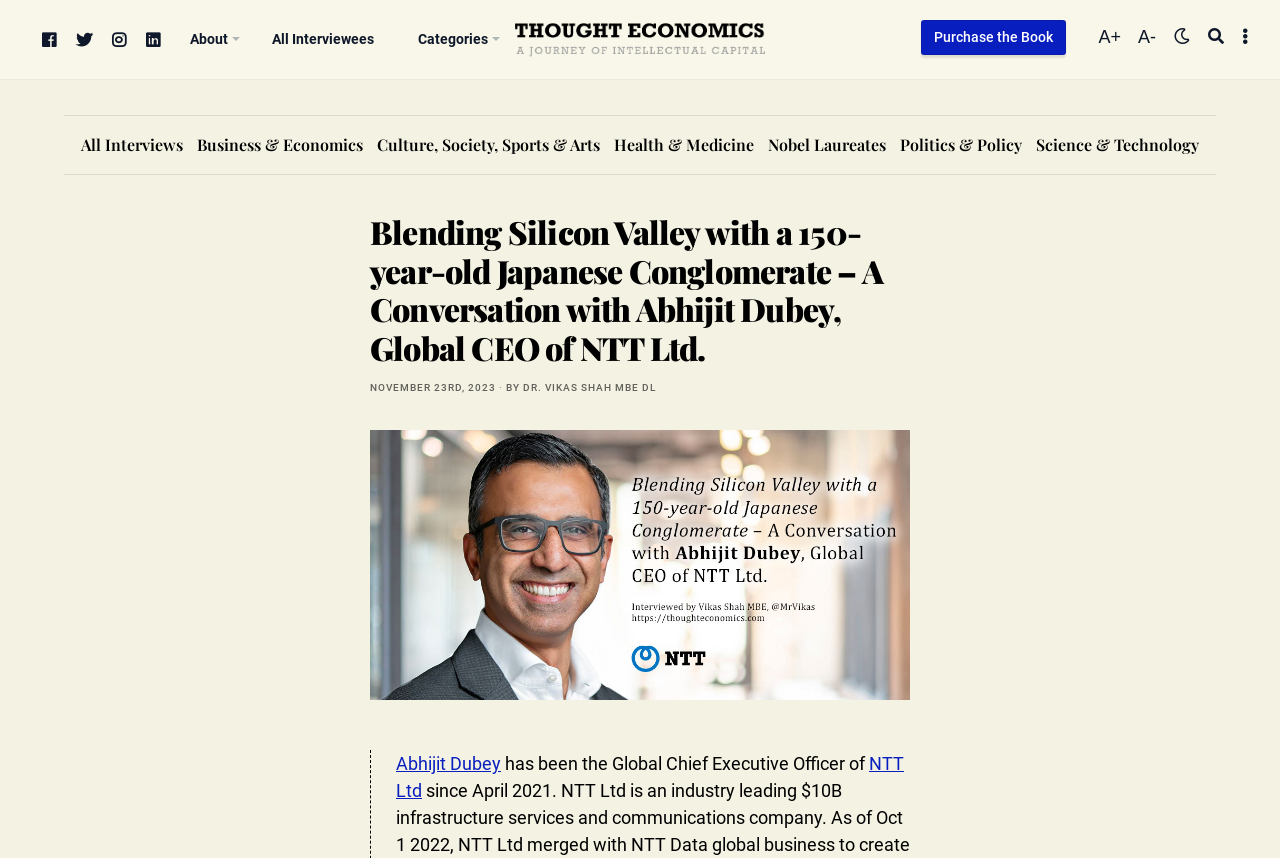Find the bounding box of the web element that fits this description: "All Interviewees".

[0.212, 0.036, 0.292, 0.055]